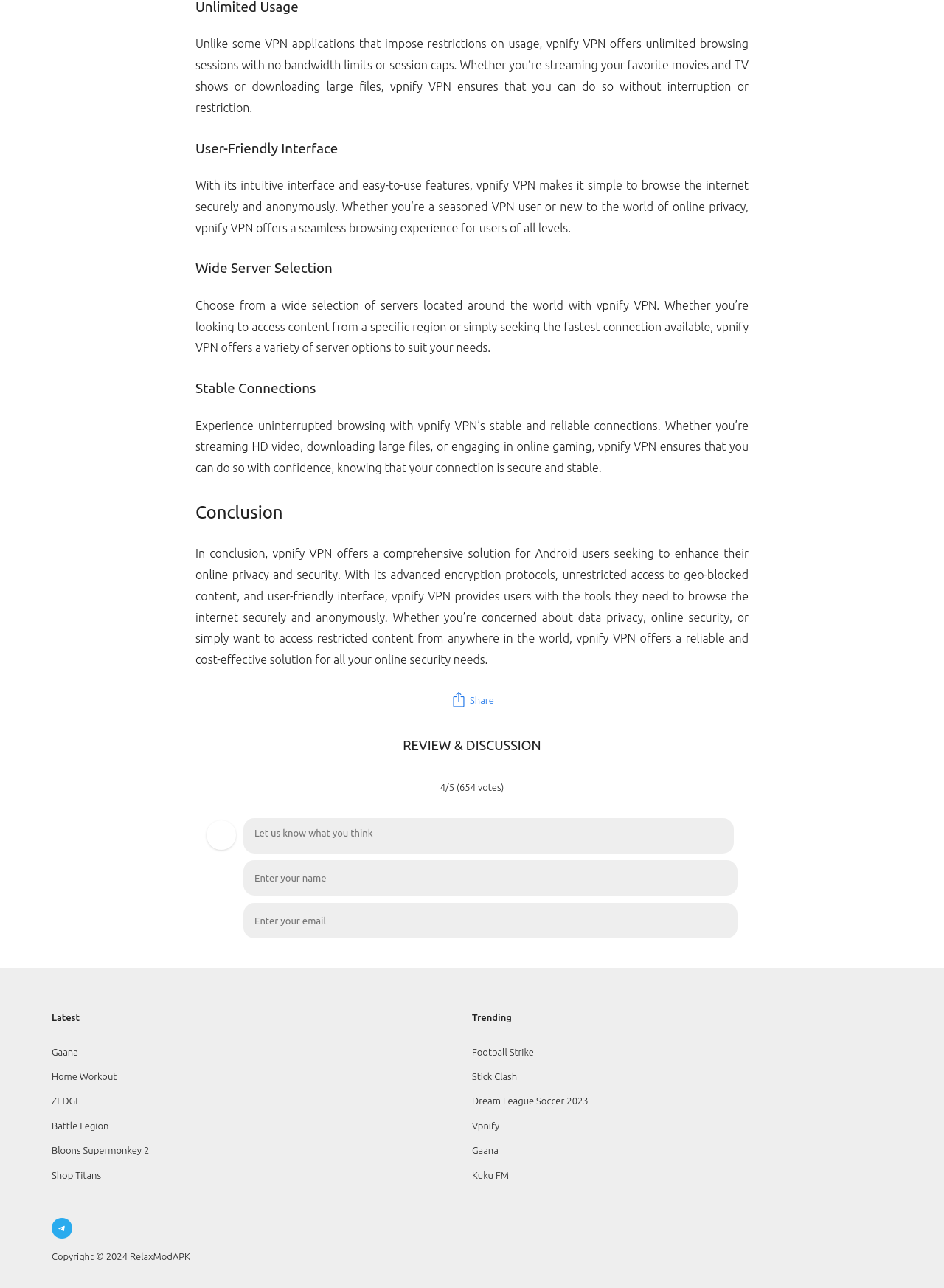Could you find the bounding box coordinates of the clickable area to complete this instruction: "Click the 'ios_share Share' link"?

[0.465, 0.534, 0.535, 0.552]